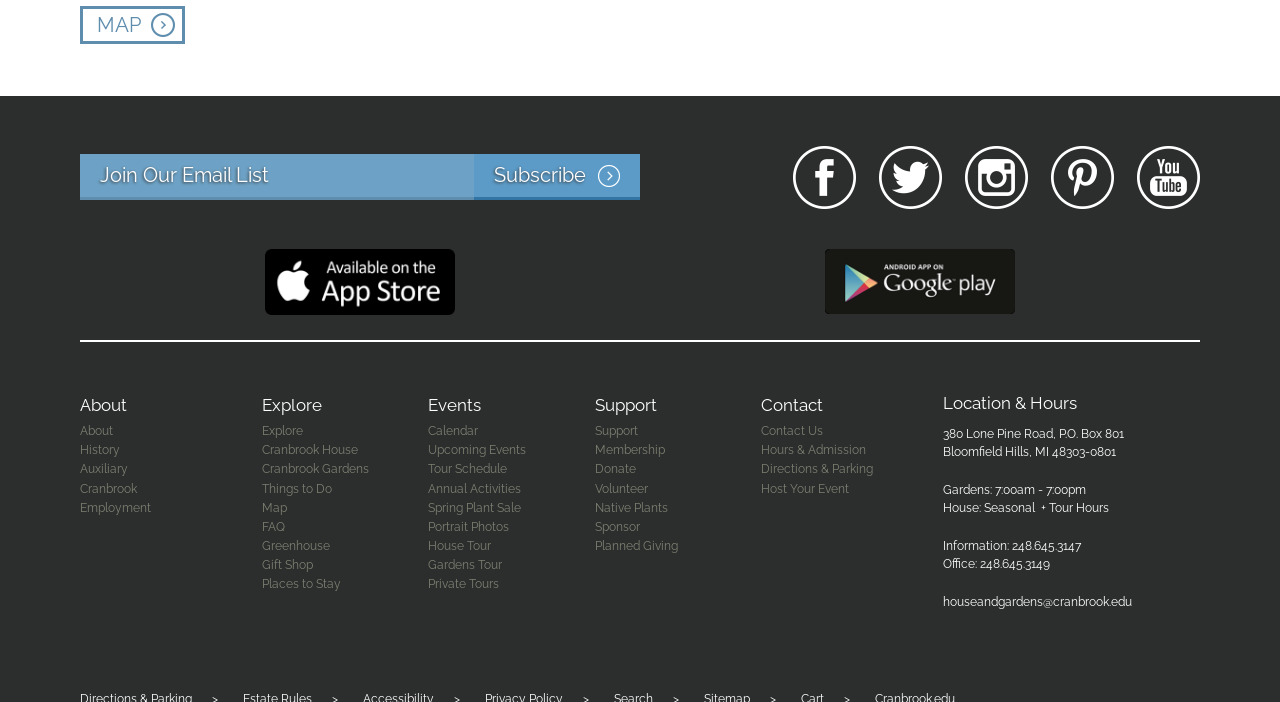Determine the bounding box coordinates for the area that should be clicked to carry out the following instruction: "Subscribe to the email list".

[0.062, 0.22, 0.5, 0.285]